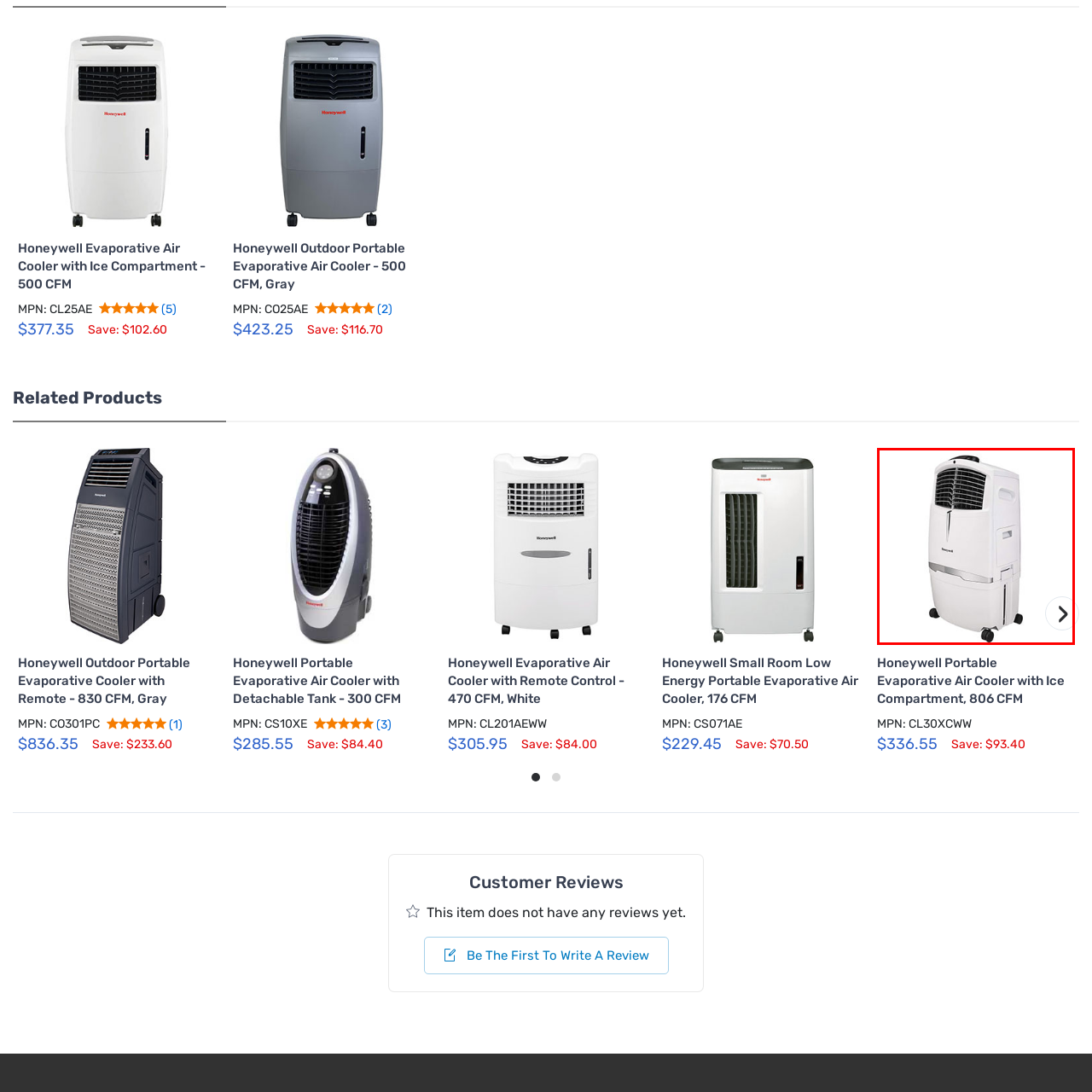What is the CFM of the air cooler?  
Please examine the image enclosed within the red bounding box and provide a thorough answer based on what you observe in the image.

The CFM (cubic feet per minute) of the air cooler is specified in the caption as 'Honeywell Portable Evaporative Air Cooler with Ice Compartment, 806 CFM', which indicates that the air cooler has a CFM of 806.